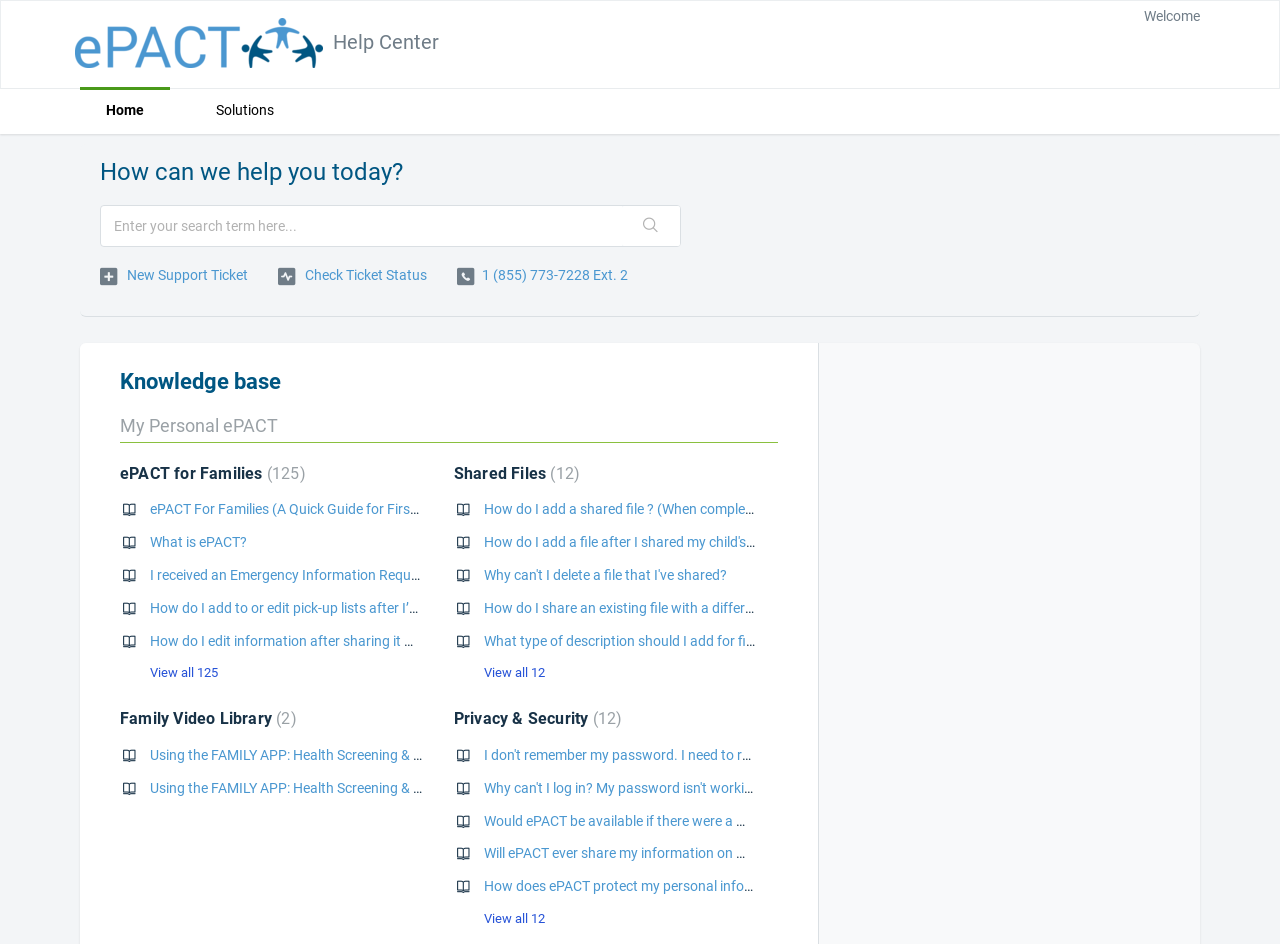What is the main purpose of this webpage?
Using the image, answer in one word or phrase.

Support